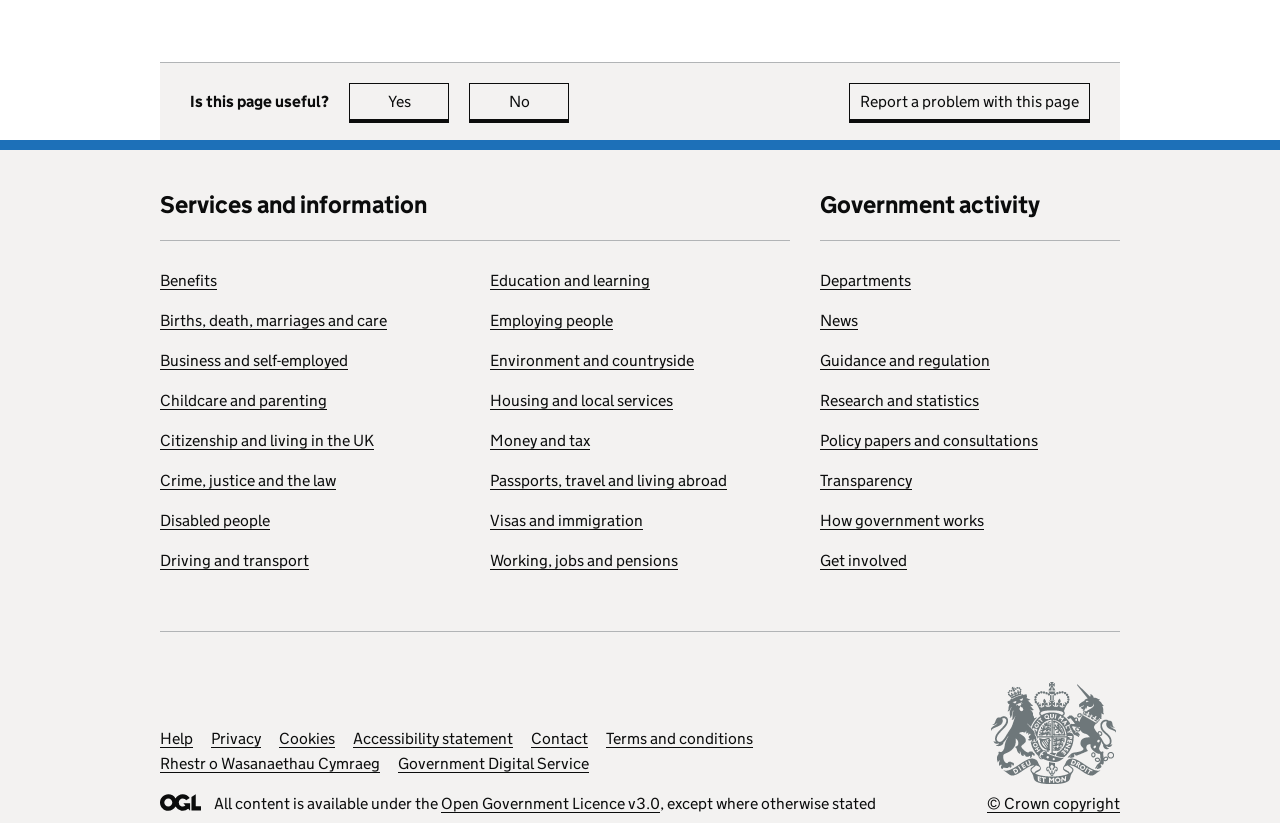Please locate the bounding box coordinates for the element that should be clicked to achieve the following instruction: "Go to 'Benefits'". Ensure the coordinates are given as four float numbers between 0 and 1, i.e., [left, top, right, bottom].

[0.125, 0.329, 0.17, 0.352]